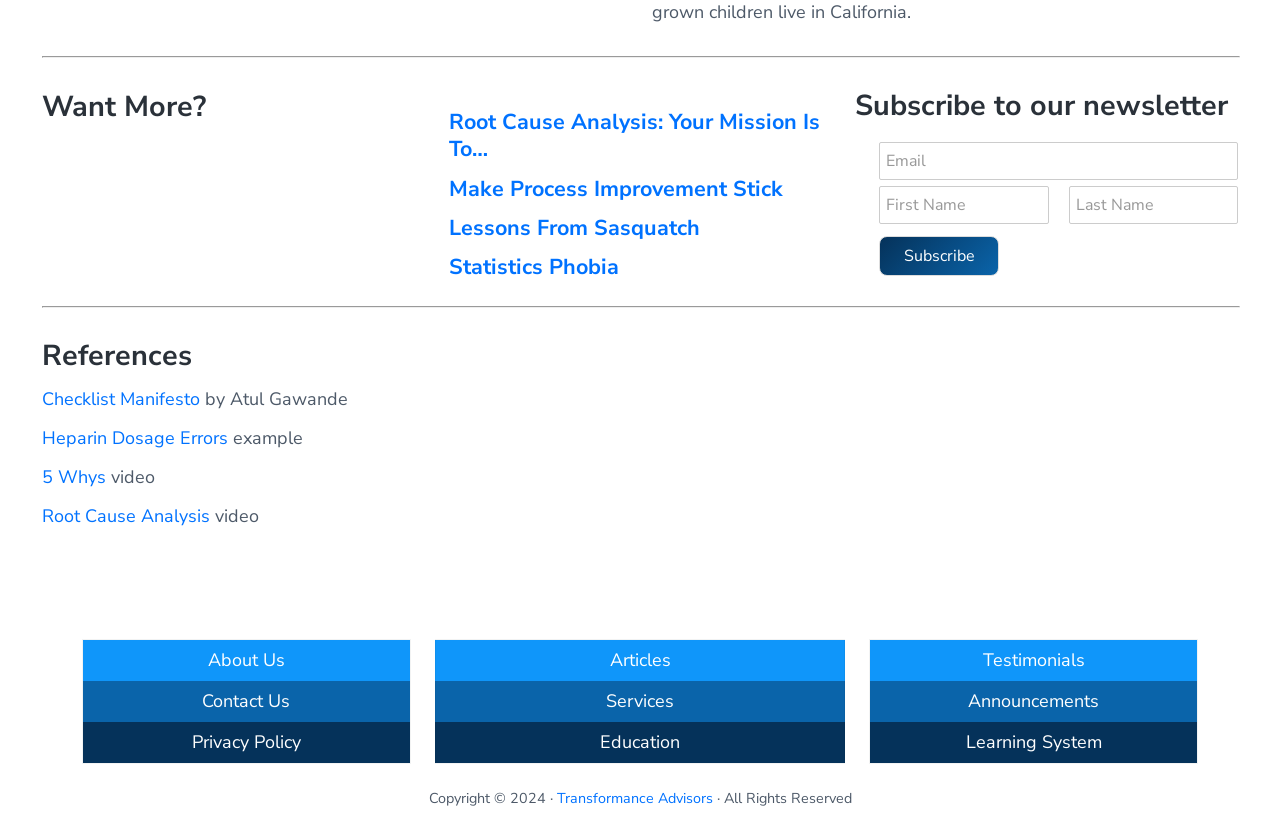Bounding box coordinates are specified in the format (top-left x, top-left y, bottom-right x, bottom-right y). All values are floating point numbers bounded between 0 and 1. Please provide the bounding box coordinate of the region this sentence describes: Make Process Improvement Stick

[0.35, 0.209, 0.611, 0.246]